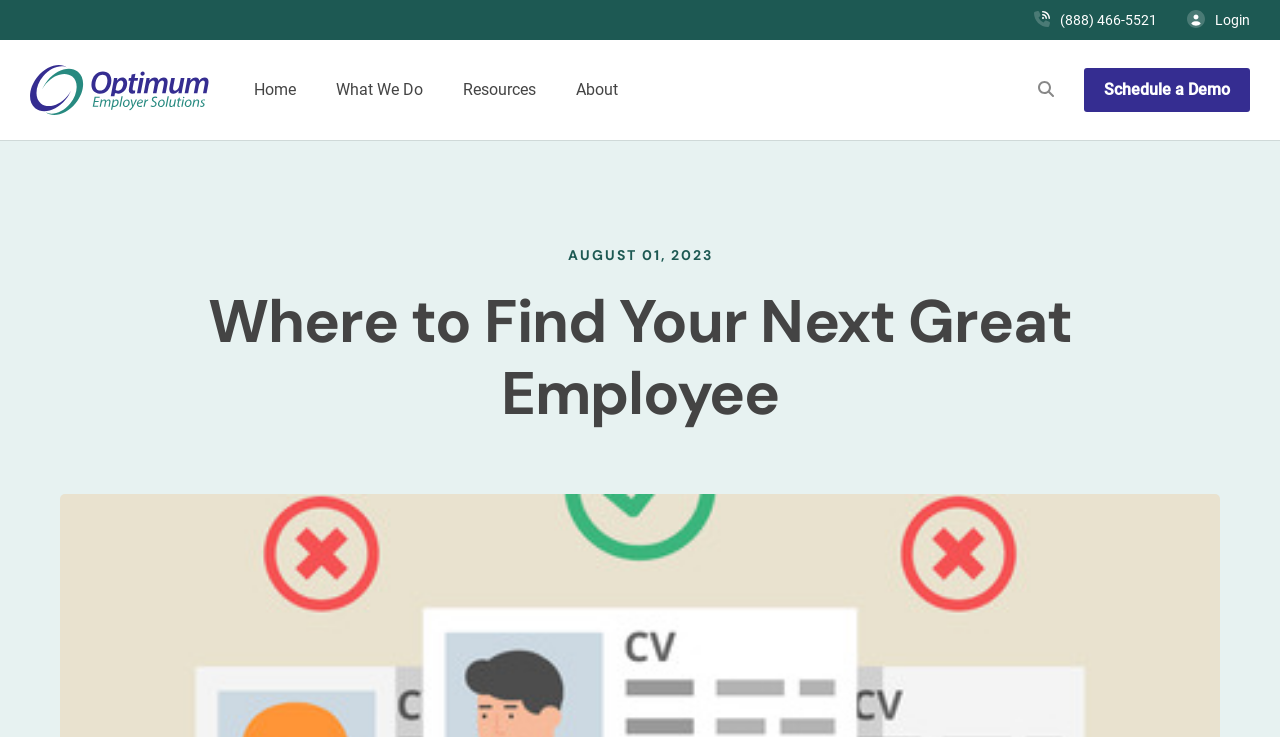Utilize the information from the image to answer the question in detail:
How many images are on the top right corner?

I counted the number of image elements on the top right corner of the webpage and found that there are 3 images, two of which are associated with the phone number and the login link, and one is associated with the search button.